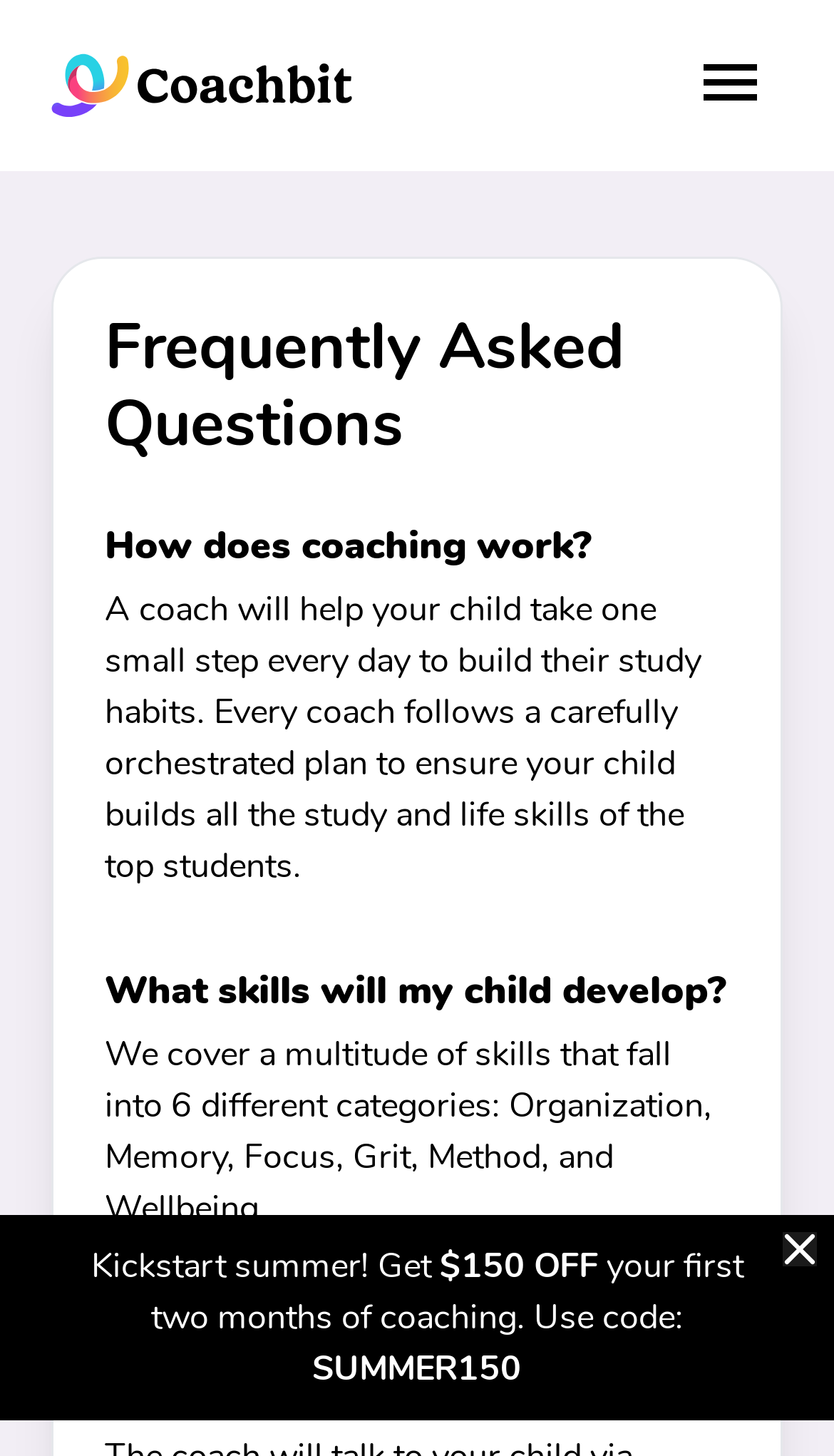Determine the title of the webpage and give its text content.

Frequently Asked Questions